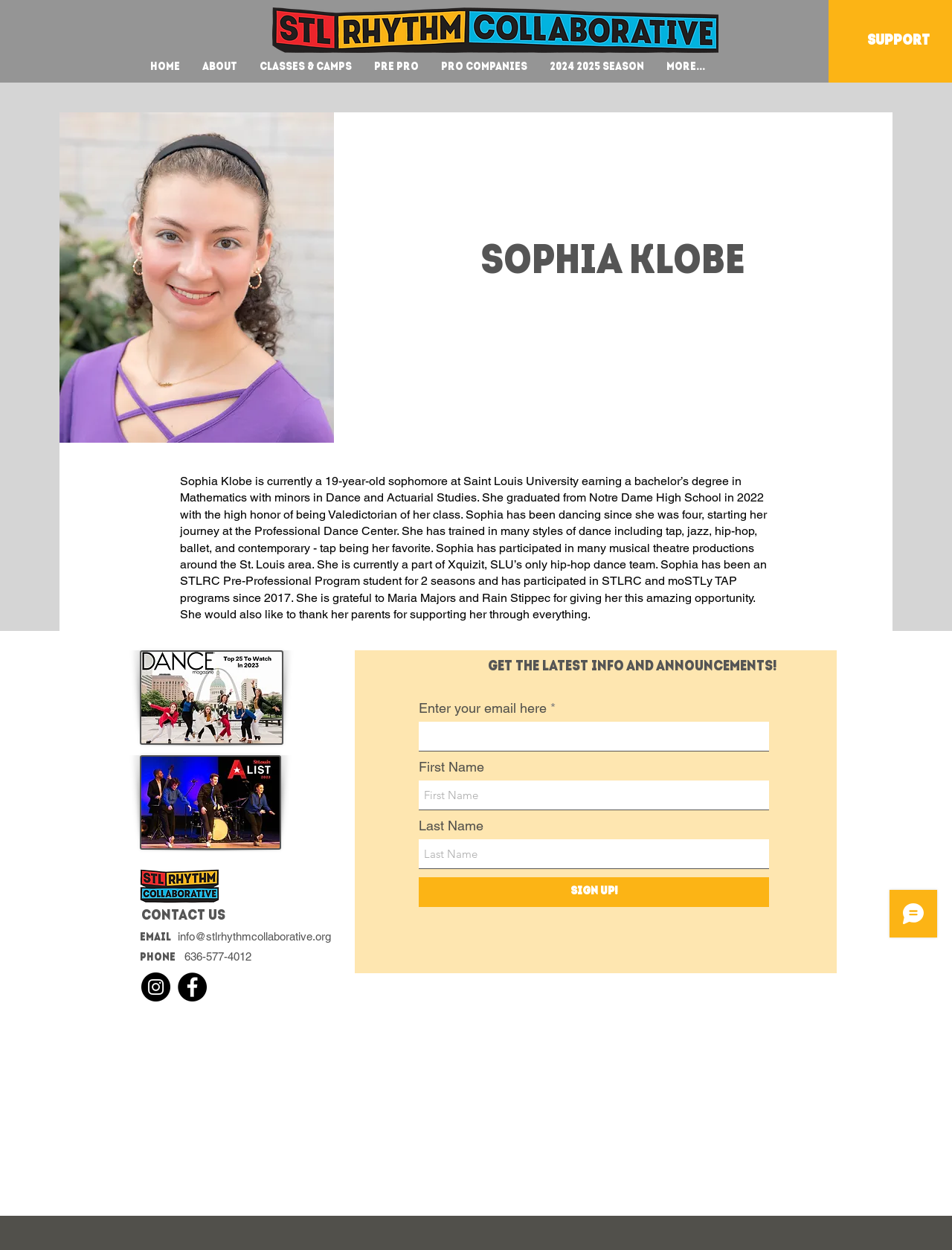Show the bounding box coordinates of the region that should be clicked to follow the instruction: "View Sophia Klobe's profile picture."

[0.062, 0.09, 0.351, 0.354]